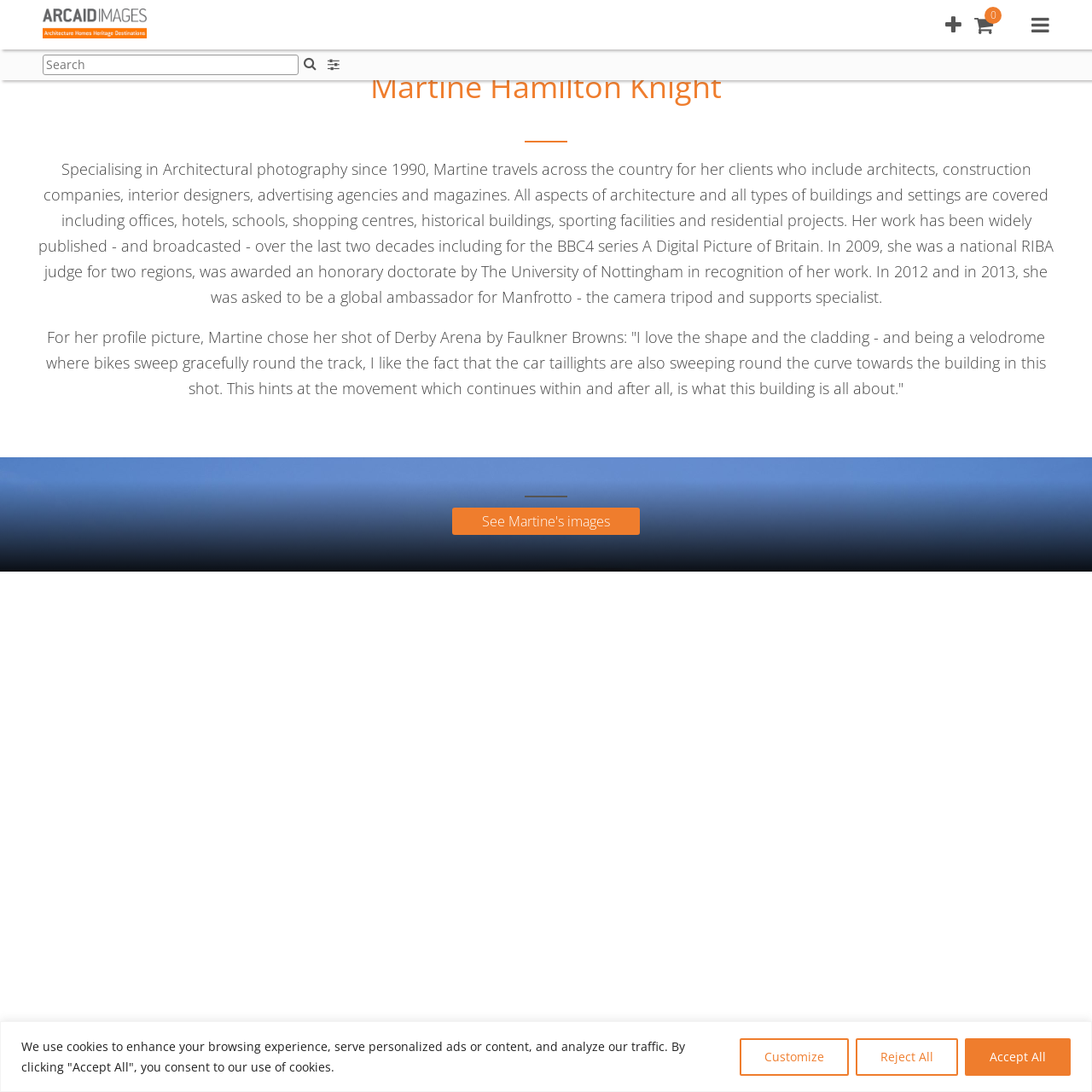Determine the bounding box coordinates of the clickable element to complete this instruction: "See Martine's images". Provide the coordinates in the format of four float numbers between 0 and 1, [left, top, right, bottom].

[0.414, 0.465, 0.586, 0.49]